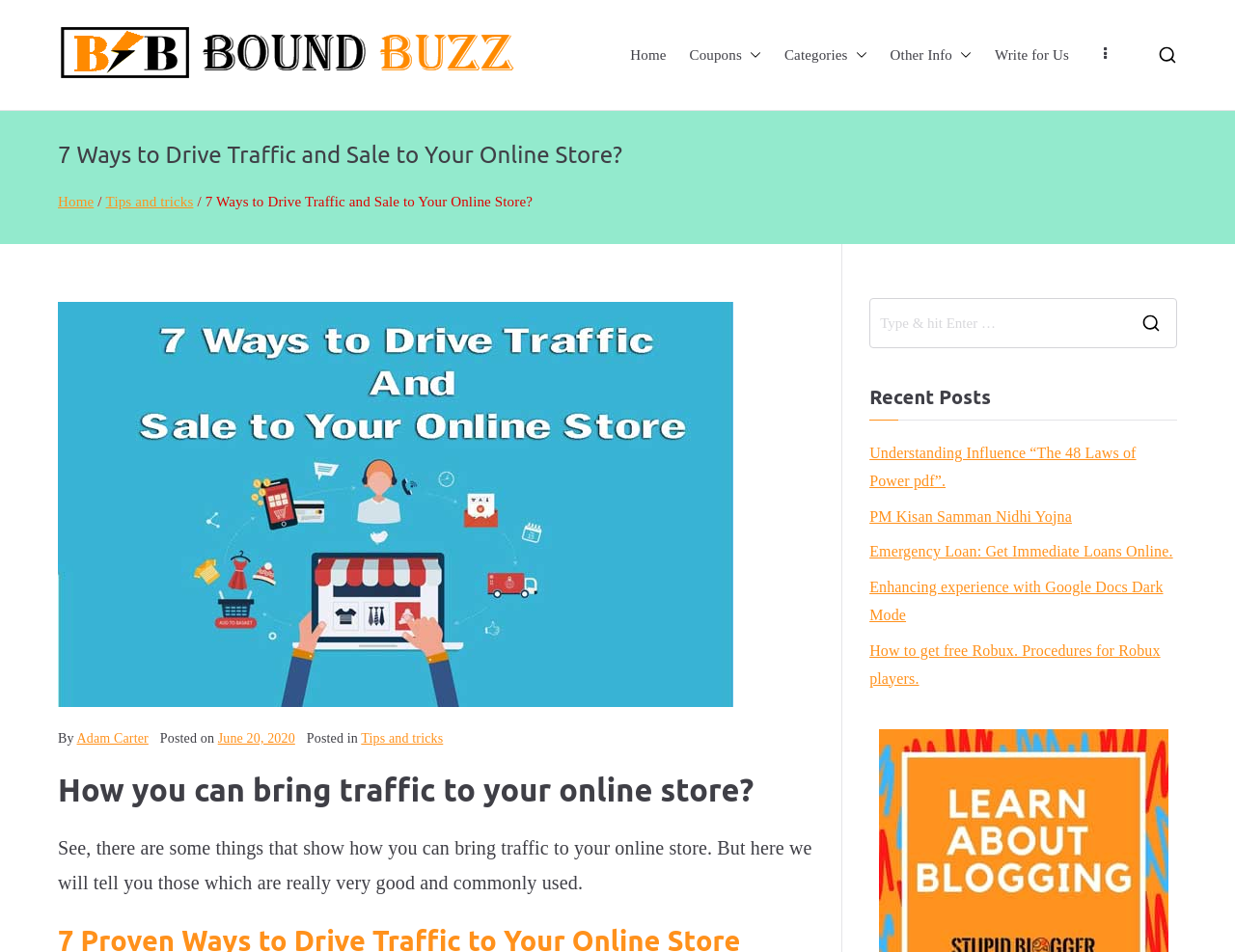How many recent posts are listed?
Use the information from the image to give a detailed answer to the question.

There are 5 recent posts listed at the bottom of the webpage, including 'Understanding Influence “The 48 Laws of Power pdf”.', 'PM Kisan Samman Nidhi Yojna', 'Emergency Loan: Get Immediate Loans Online.', 'Enhancing experience with Google Docs Dark Mode', and 'How to get free Robux. Procedures for Robux players'.